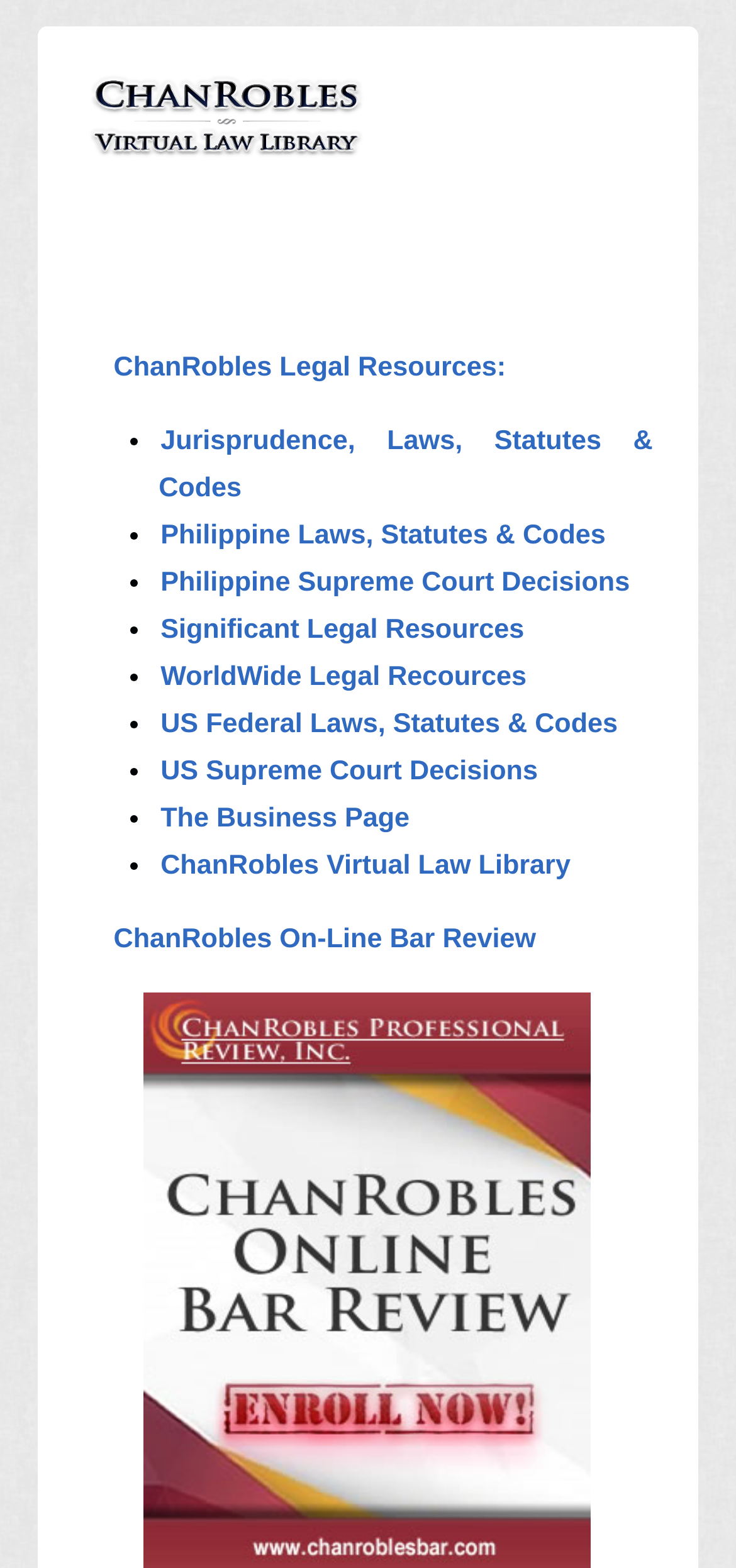Can you find the bounding box coordinates for the element that needs to be clicked to execute this instruction: "Click on the 'accent' link"? The coordinates should be given as four float numbers between 0 and 1, i.e., [left, top, right, bottom].

None